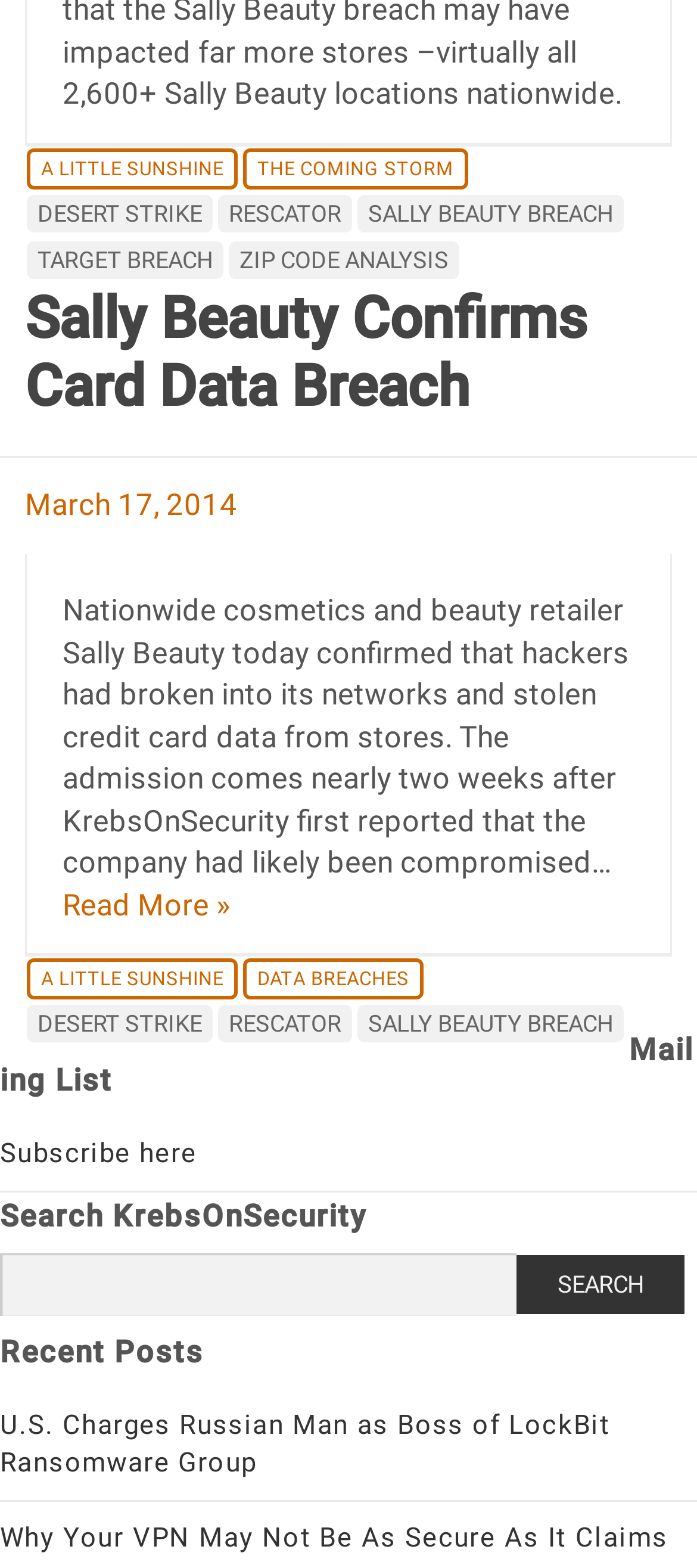Return the bounding box coordinates of the UI element that corresponds to this description: "parent_node: Search for: name="s"". The coordinates must be given as four float numbers in the range of 0 and 1, [left, top, right, bottom].

[0.0, 0.799, 0.741, 0.839]